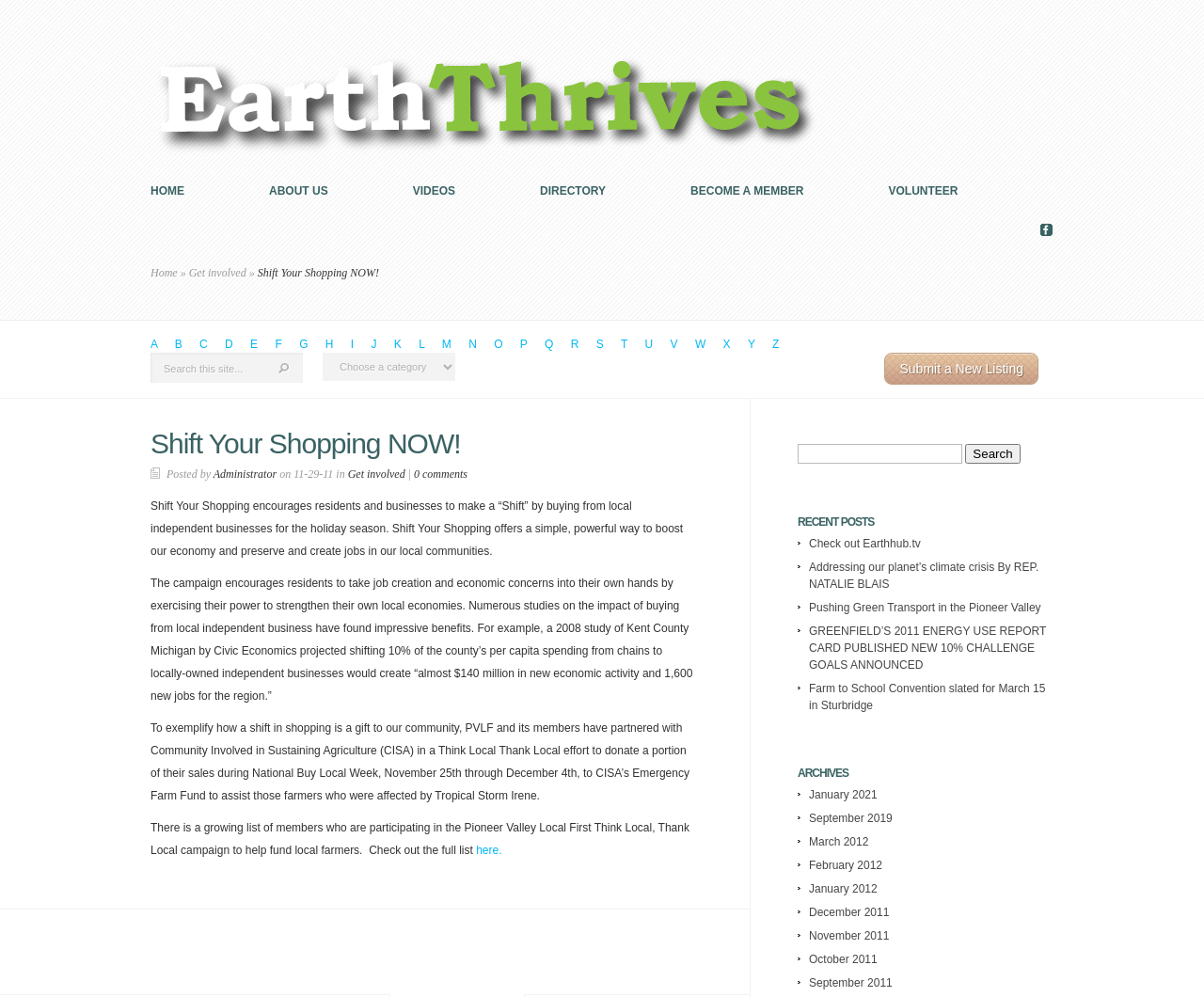Give a concise answer of one word or phrase to the question: 
What is the name of the author of the article?

Administrator